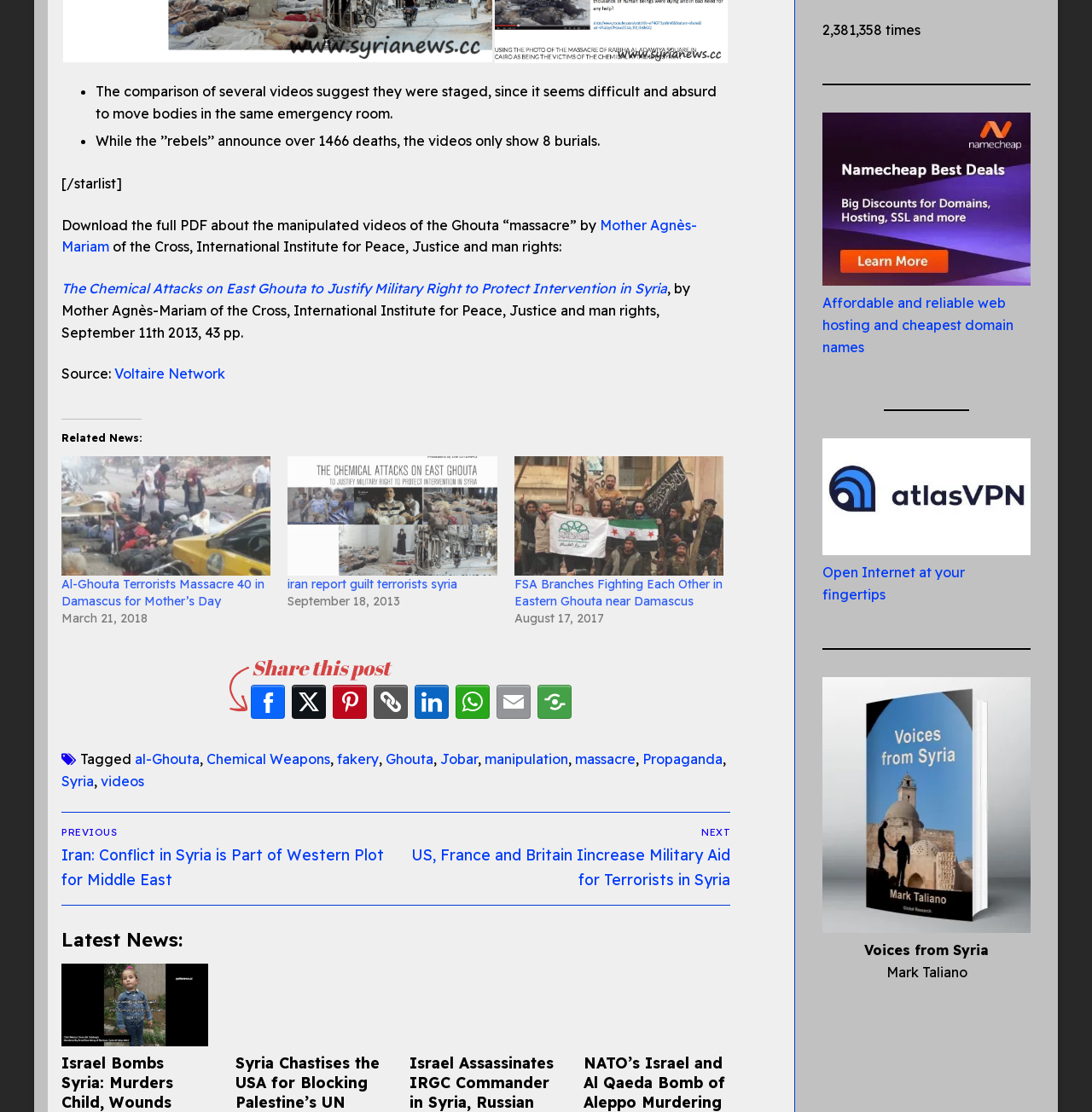How many deaths were announced by the rebels?
Based on the image, provide a one-word or brief-phrase response.

1466